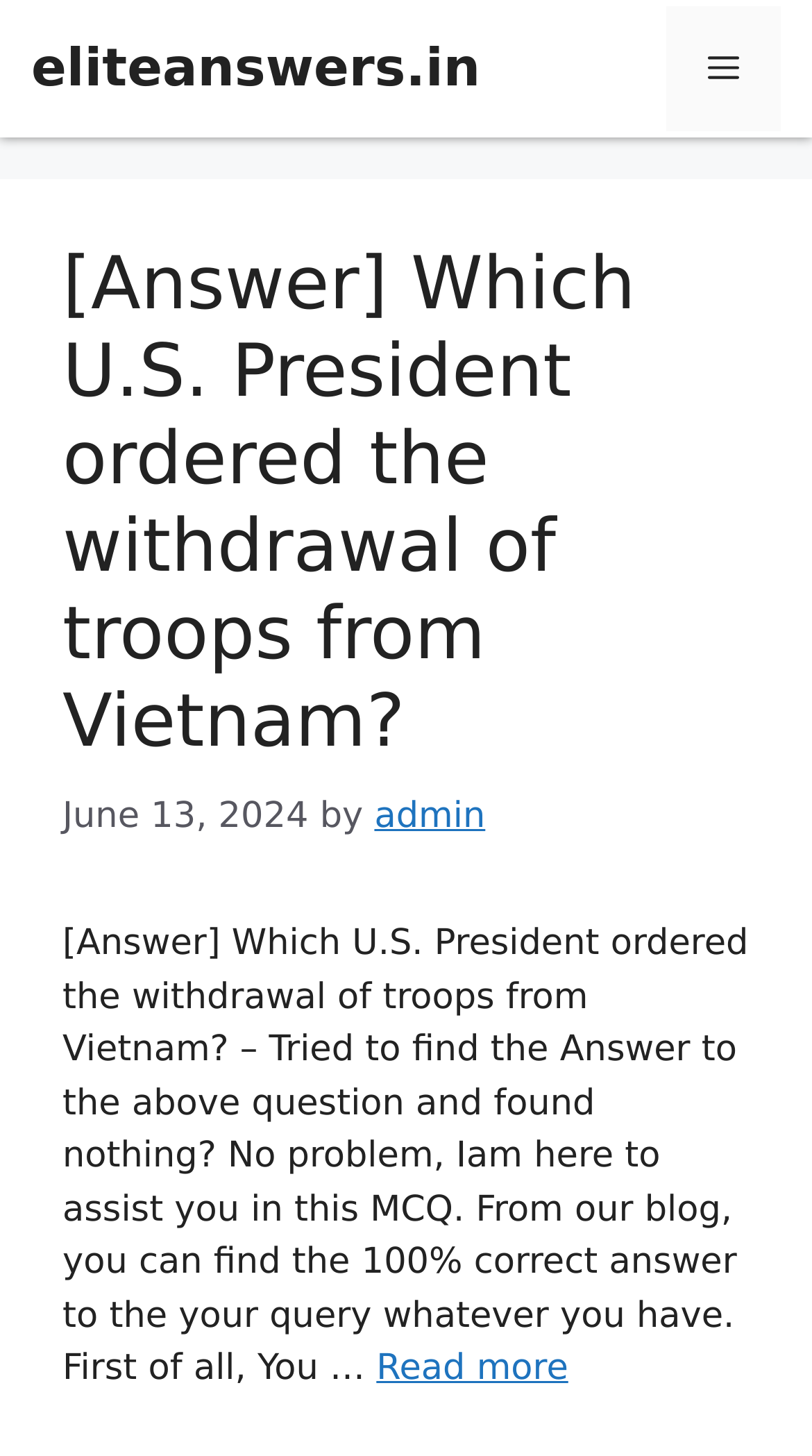What is the topic of the main article?
Give a detailed explanation using the information visible in the image.

The topic of the main article can be determined by reading the heading element inside the HeaderAsNonLandmark section, which is '[Answer] Which U.S. President ordered the withdrawal of troops from Vietnam?'.